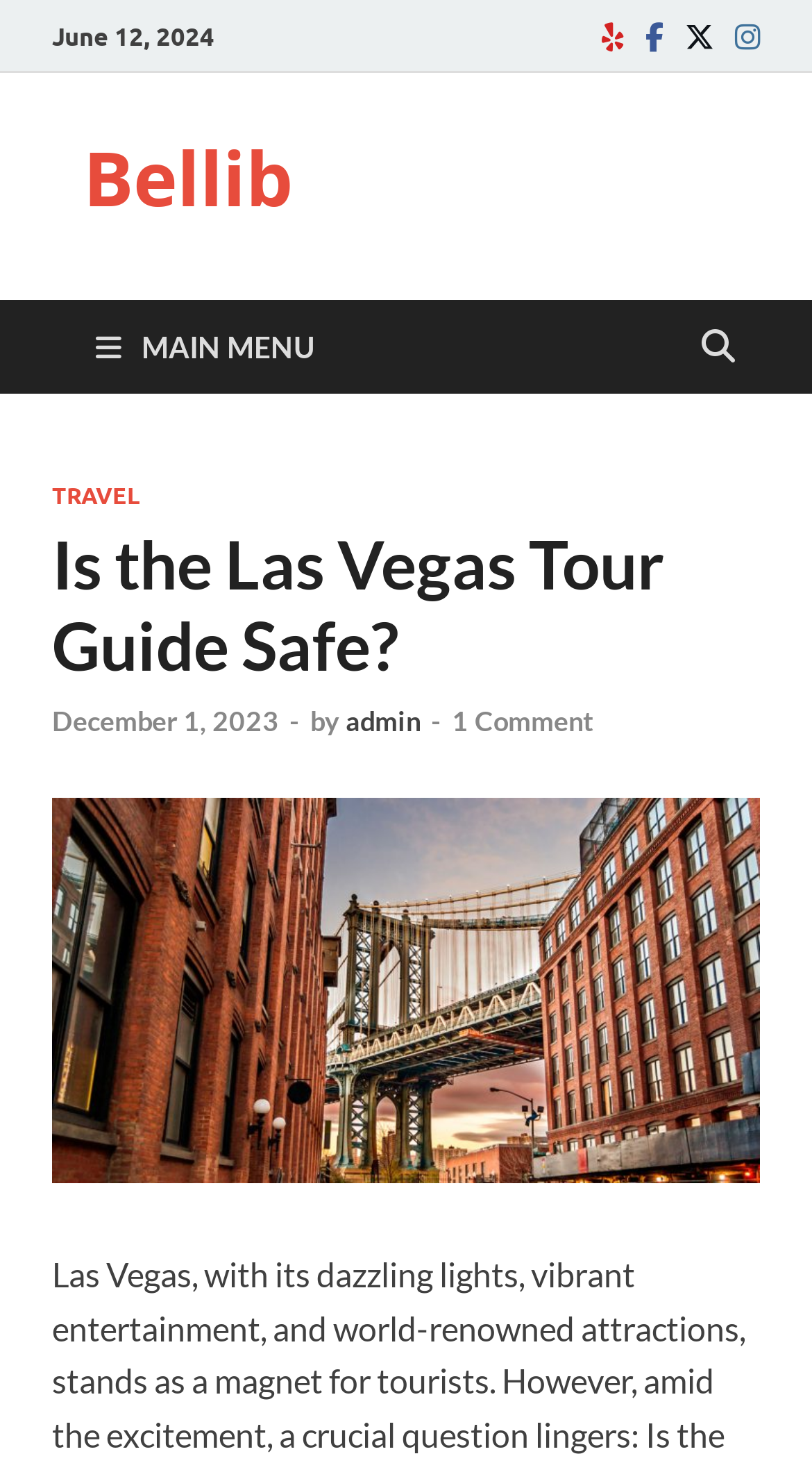Pinpoint the bounding box coordinates for the area that should be clicked to perform the following instruction: "View comments".

[0.556, 0.481, 0.731, 0.503]